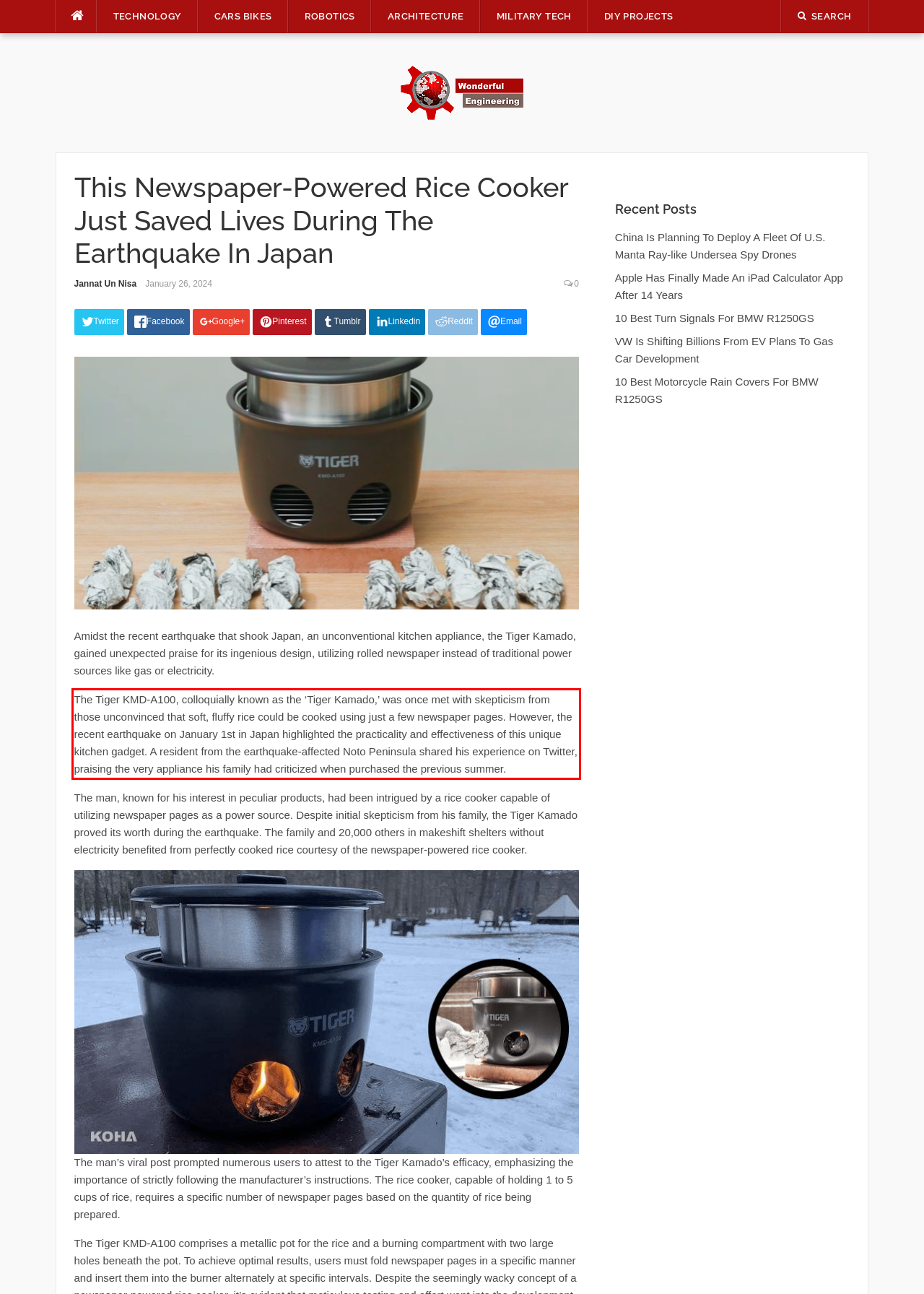Examine the webpage screenshot, find the red bounding box, and extract the text content within this marked area.

The Tiger KMD-A100, colloquially known as the ‘Tiger Kamado,’ was once met with skepticism from those unconvinced that soft, fluffy rice could be cooked using just a few newspaper pages. However, the recent earthquake on January 1st in Japan highlighted the practicality and effectiveness of this unique kitchen gadget. A resident from the earthquake-affected Noto Peninsula shared his experience on Twitter, praising the very appliance his family had criticized when purchased the previous summer.